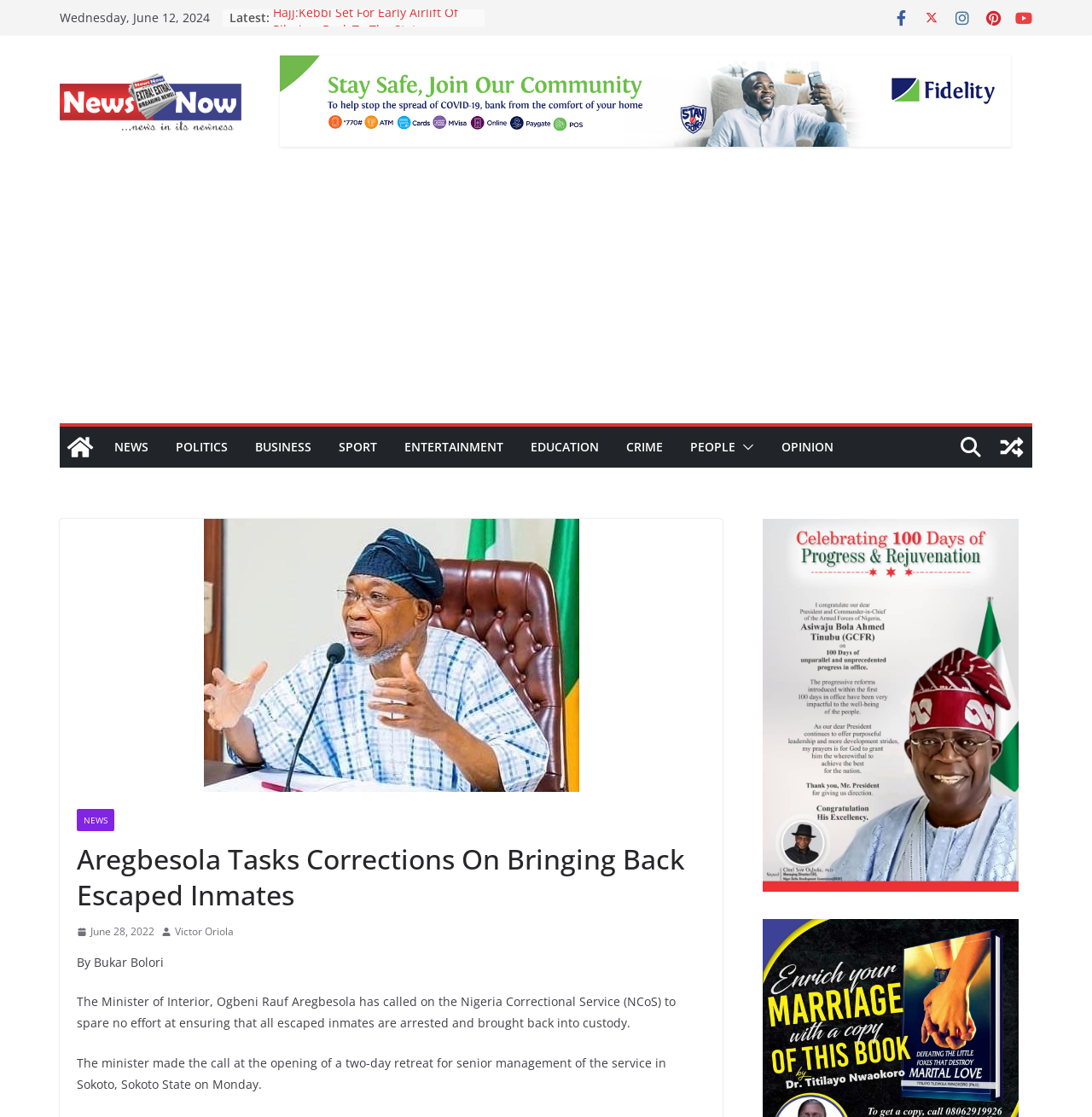Locate the primary headline on the webpage and provide its text.

Aregbesola Tasks Corrections On Bringing Back Escaped Inmates